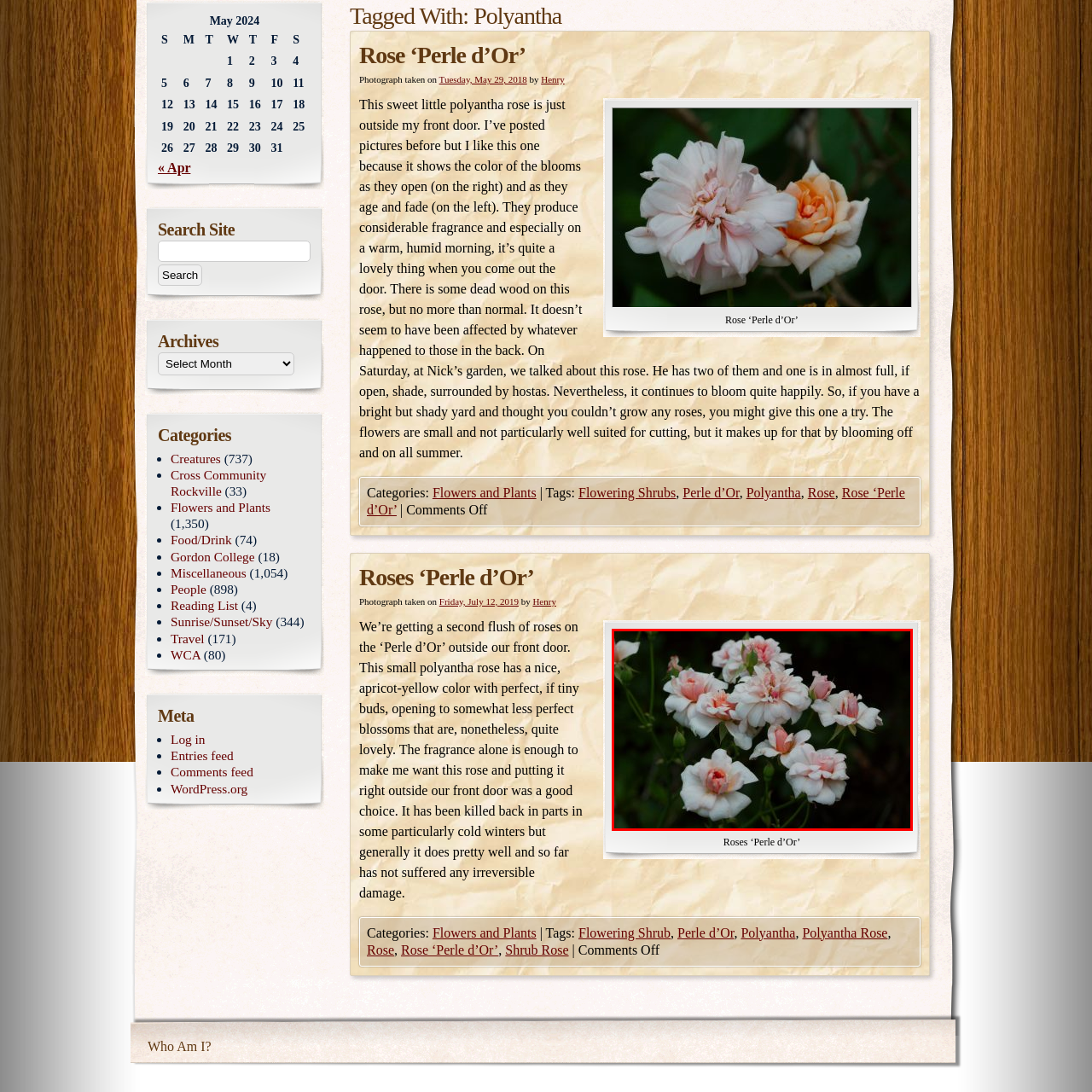Detail the features and components of the image inside the red outline.

This image showcases a beautiful cluster of 'Perle d'Or' roses, characterized by their delicate, apricot-yellow blooms. The flowers exhibit a charming range of colors, transitioning from soft pinks to creamy whites as they open, providing a stunning visual impact. Set against a dark, lush background, their gentle hues and intricate petal formations capture the viewer's attention. 

The 'Perle d'Or' is known for its small size, making it suitable for compact gardens, and it offers a delightful fragrance that enhances any outdoor space. These roses bloom repeatedly throughout the summer, adding continuous beauty to gardens and landscapes. In the foreground, several buds can be seen alongside fully open flowers, emphasizing their lovely transition from budding to maturity, which makes this species particularly captivating for plant enthusiasts and casual observers alike.